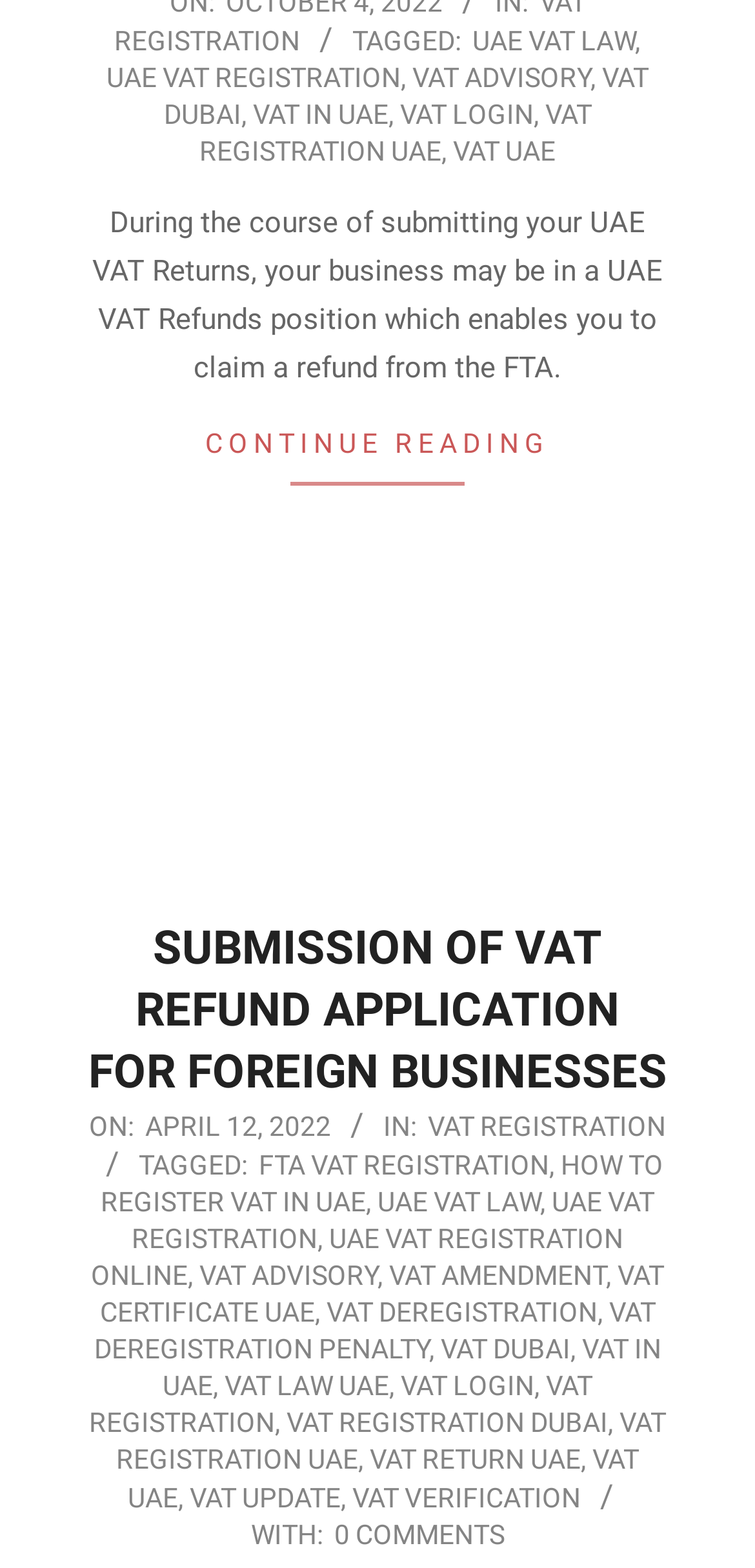Give a one-word or short-phrase answer to the following question: 
What is the purpose of the 'CONTINUE READING' link?

To read more about VAT refund